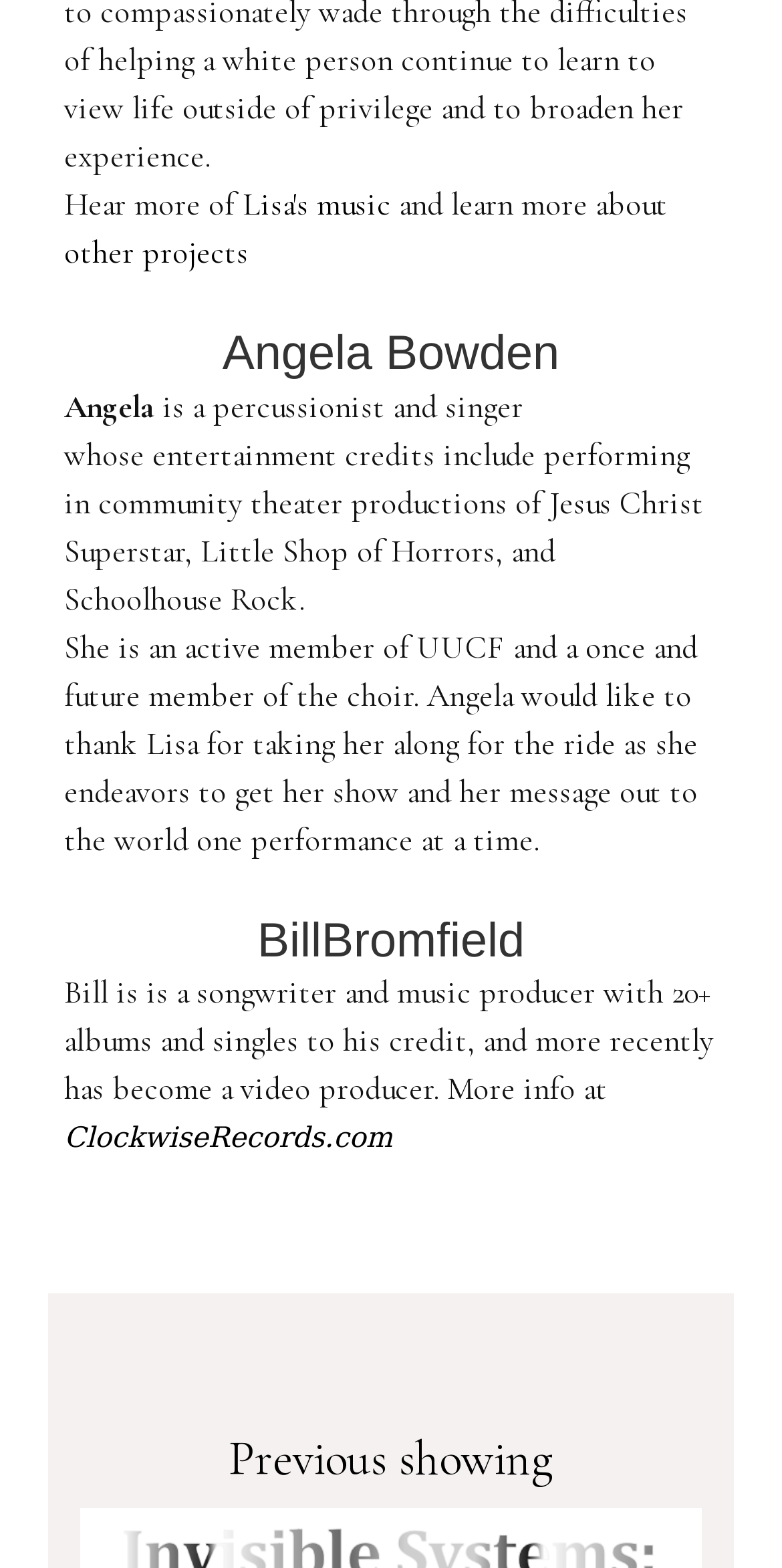Based on the element description "ClockwiseRecords.com", predict the bounding box coordinates of the UI element.

[0.082, 0.716, 0.502, 0.737]